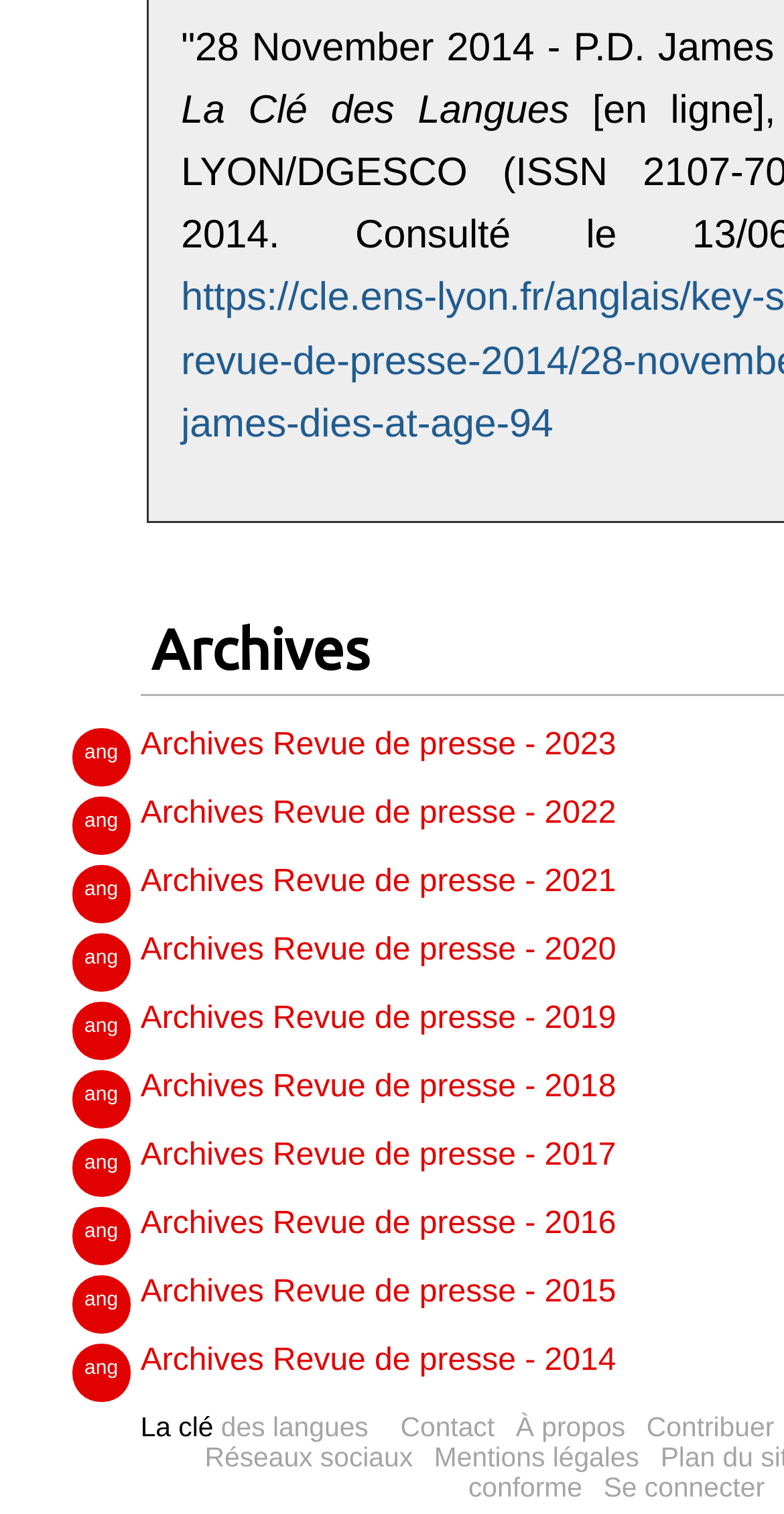How many archive links are available?
Please ensure your answer to the question is detailed and covers all necessary aspects.

The number of archive links can be determined by counting the link elements under the 'Archives' static text element. There are 9 link elements with OCR text 'Archives Revue de presse - 20XX' where XX ranges from 2015 to 2023.